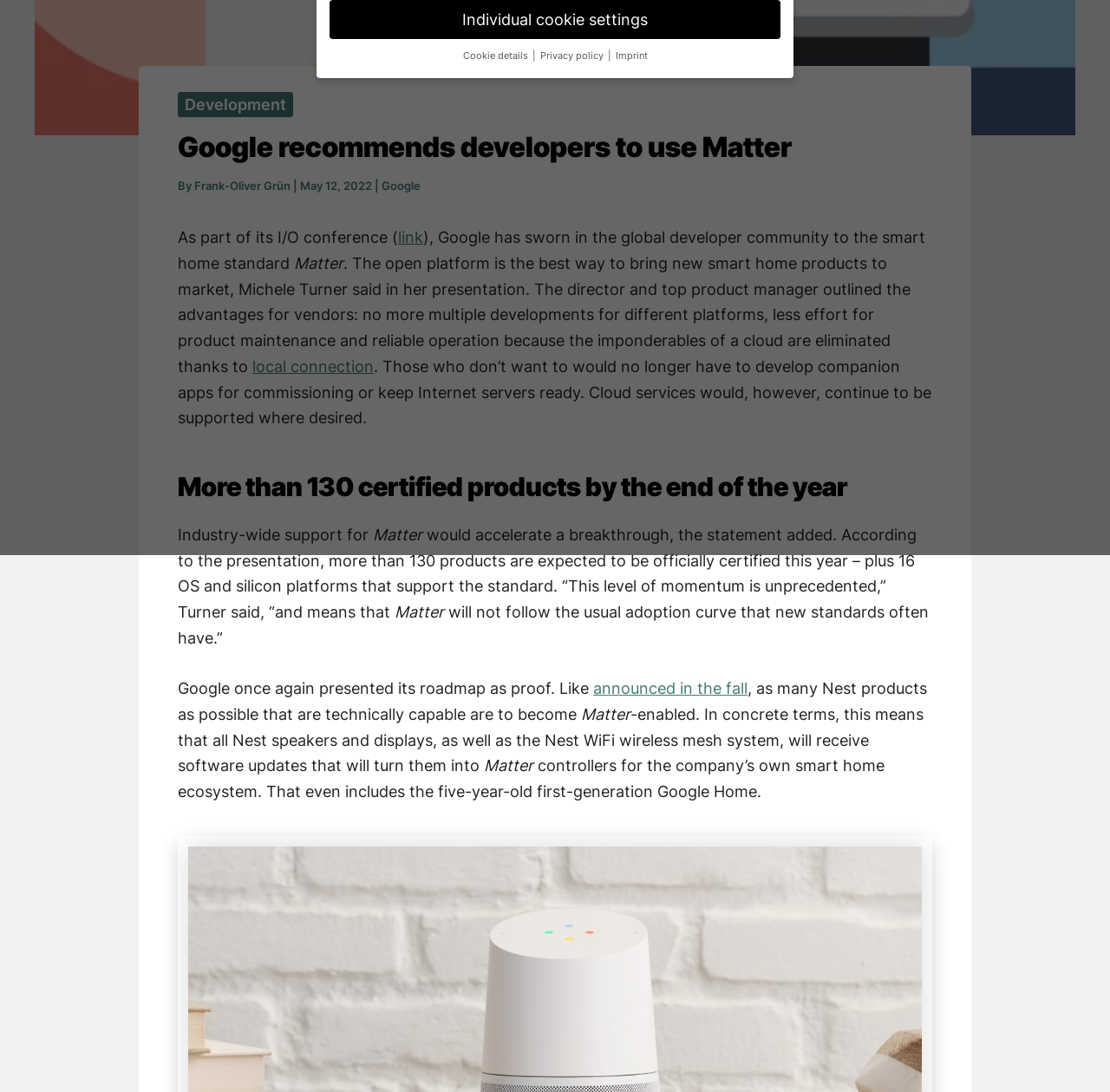Bounding box coordinates are to be given in the format (top-left x, top-left y, bottom-right x, bottom-right y). All values must be floating point numbers between 0 and 1. Provide the bounding box coordinate for the UI element described as: link

[0.359, 0.209, 0.381, 0.226]